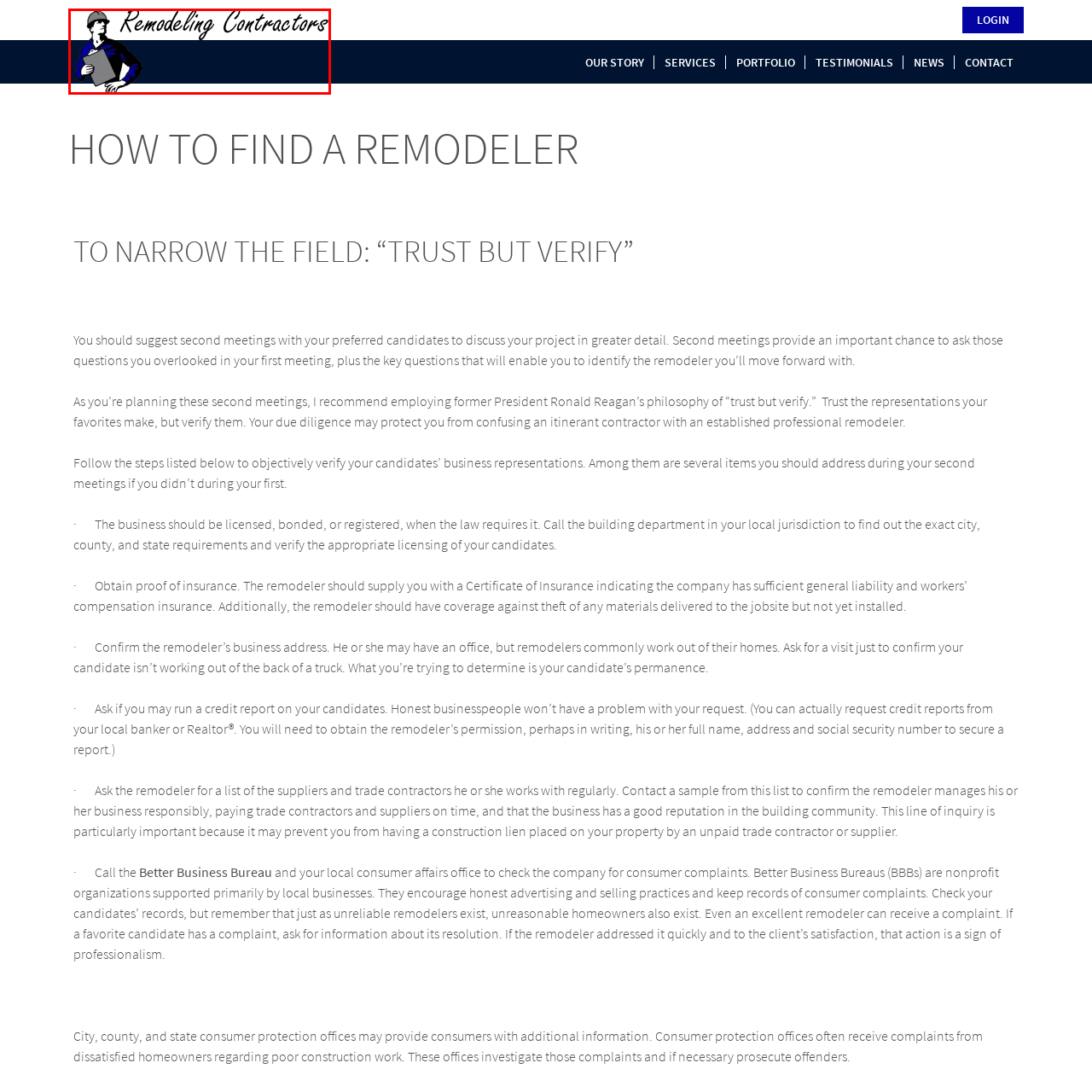What is the purpose of this image on the webpage?
Analyze the content within the red bounding box and offer a detailed answer to the question.

The caption suggests that the image is intended to represent the services provided by remodeling contractors, emphasizing trust and reliability in the residential renovation field, and serves as a visual introduction to the section of the webpage focused on finding qualified remodeling professionals.